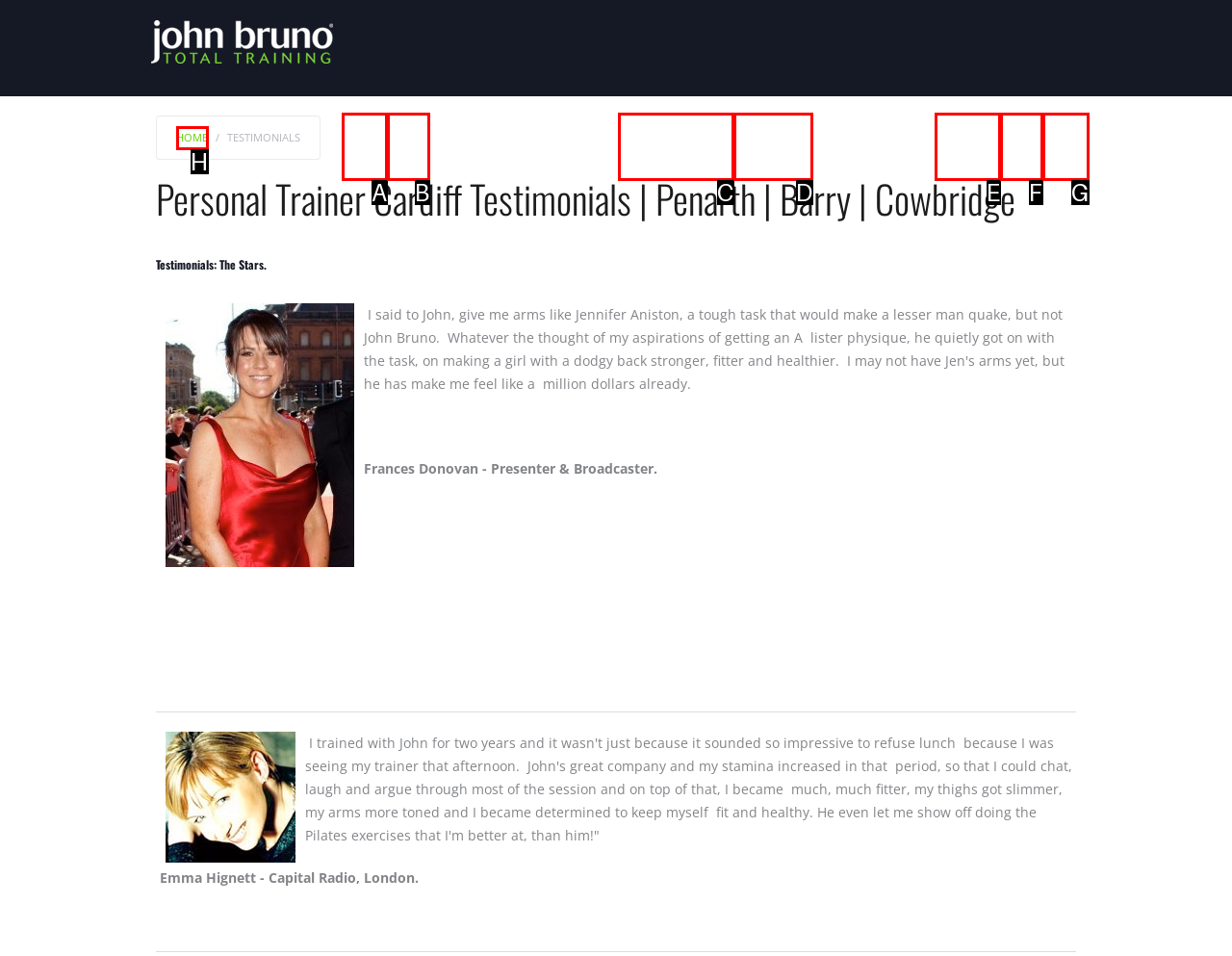From the options presented, which lettered element matches this description: Blog
Reply solely with the letter of the matching option.

F